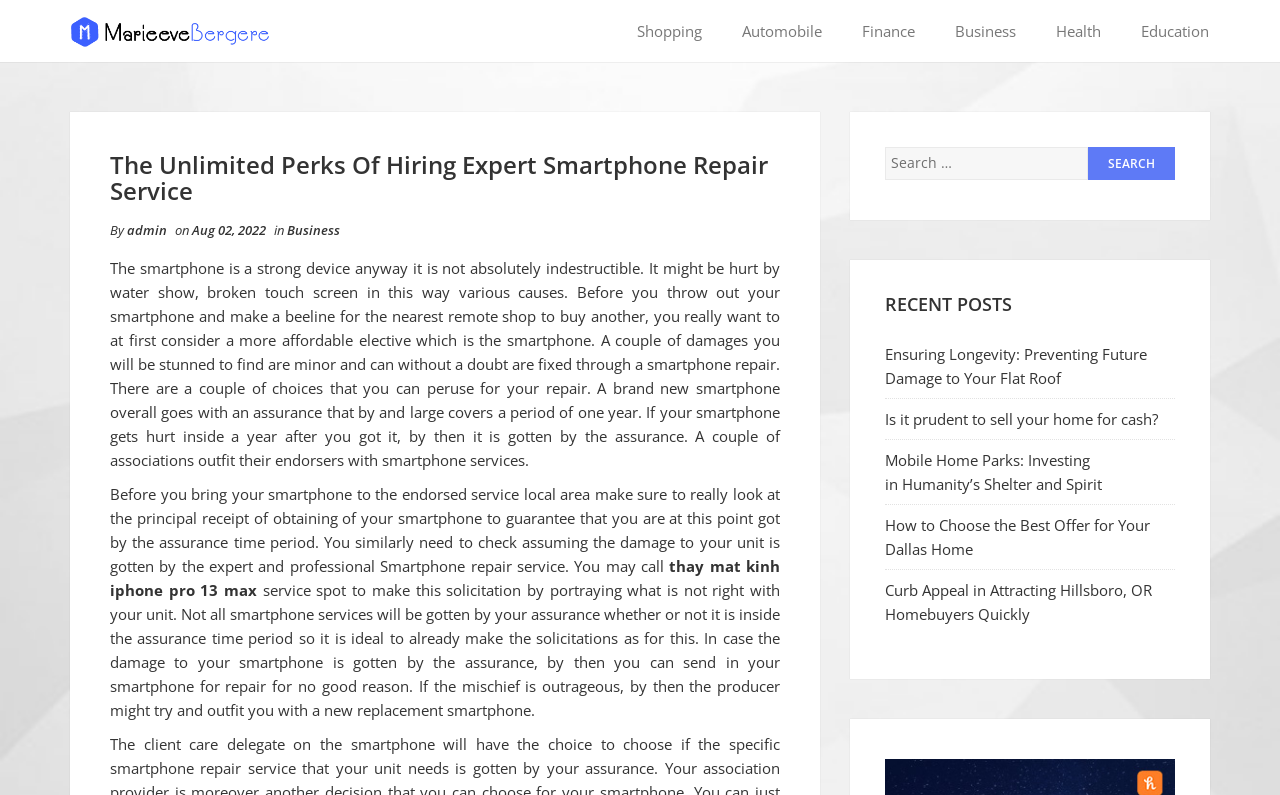Please specify the bounding box coordinates of the element that should be clicked to execute the given instruction: 'Visit the 'Business' category'. Ensure the coordinates are four float numbers between 0 and 1, expressed as [left, top, right, bottom].

[0.746, 0.026, 0.794, 0.052]